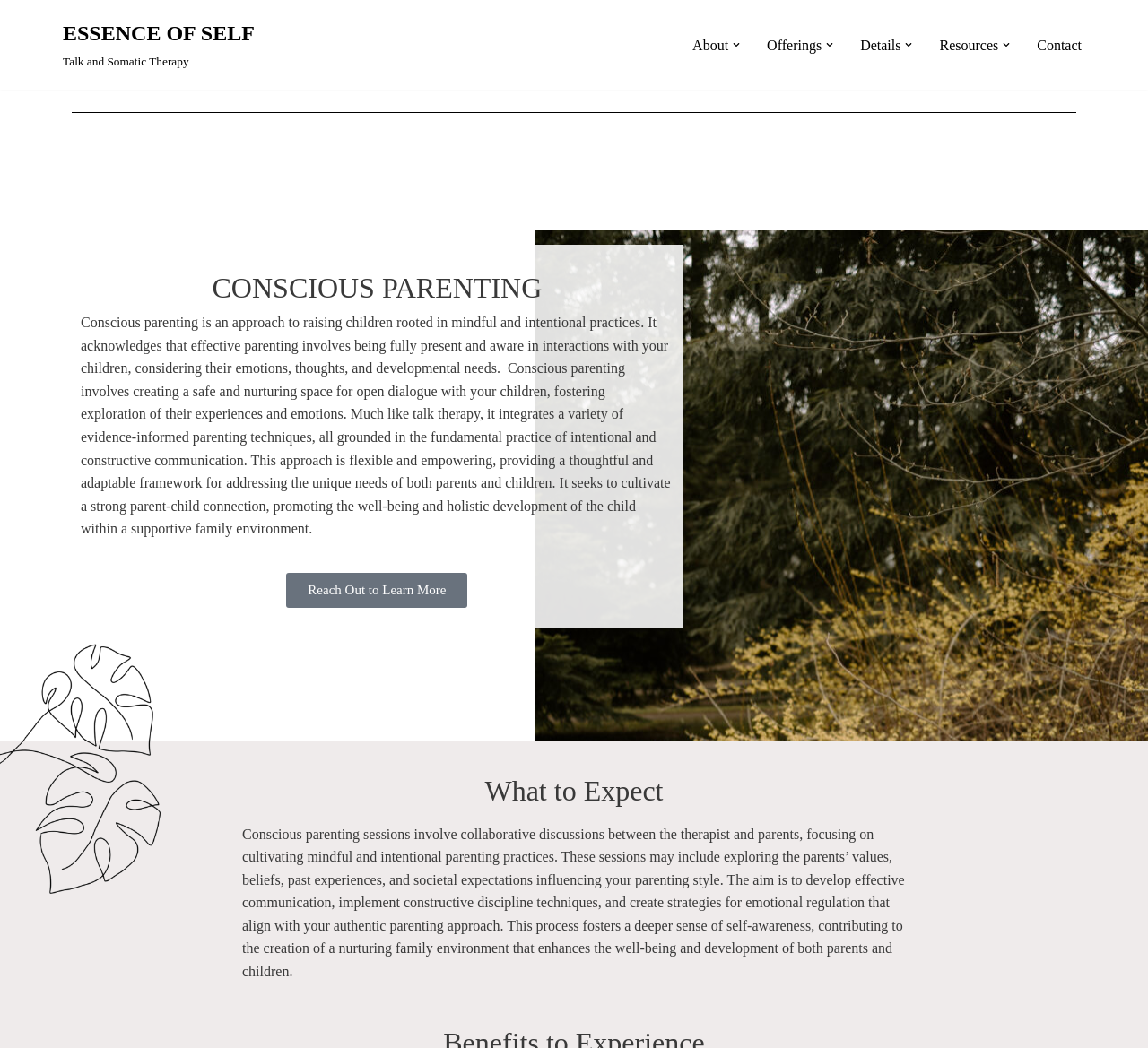What is the purpose of conscious parenting sessions?
Answer the question with as much detail as you can, using the image as a reference.

I found the answer in the StaticText element under the 'What to Expect' heading, which describes conscious parenting sessions as focusing on cultivating mindful and intentional parenting practices.